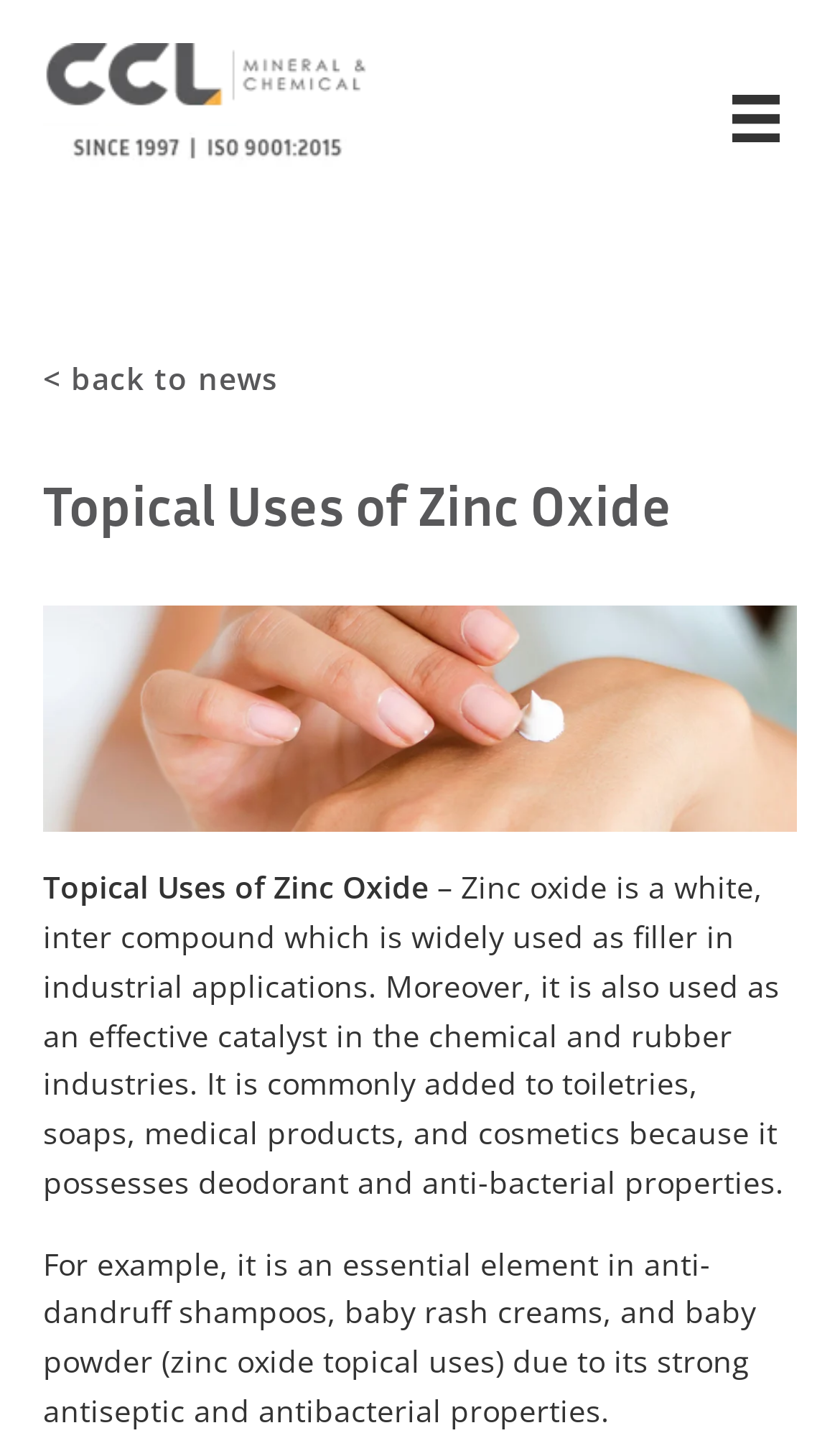Refer to the screenshot and answer the following question in detail:
What is zinc oxide used as in industrial applications?

According to the webpage, zinc oxide is widely used as a filler in industrial applications, which is mentioned in the paragraph that describes its properties and uses.